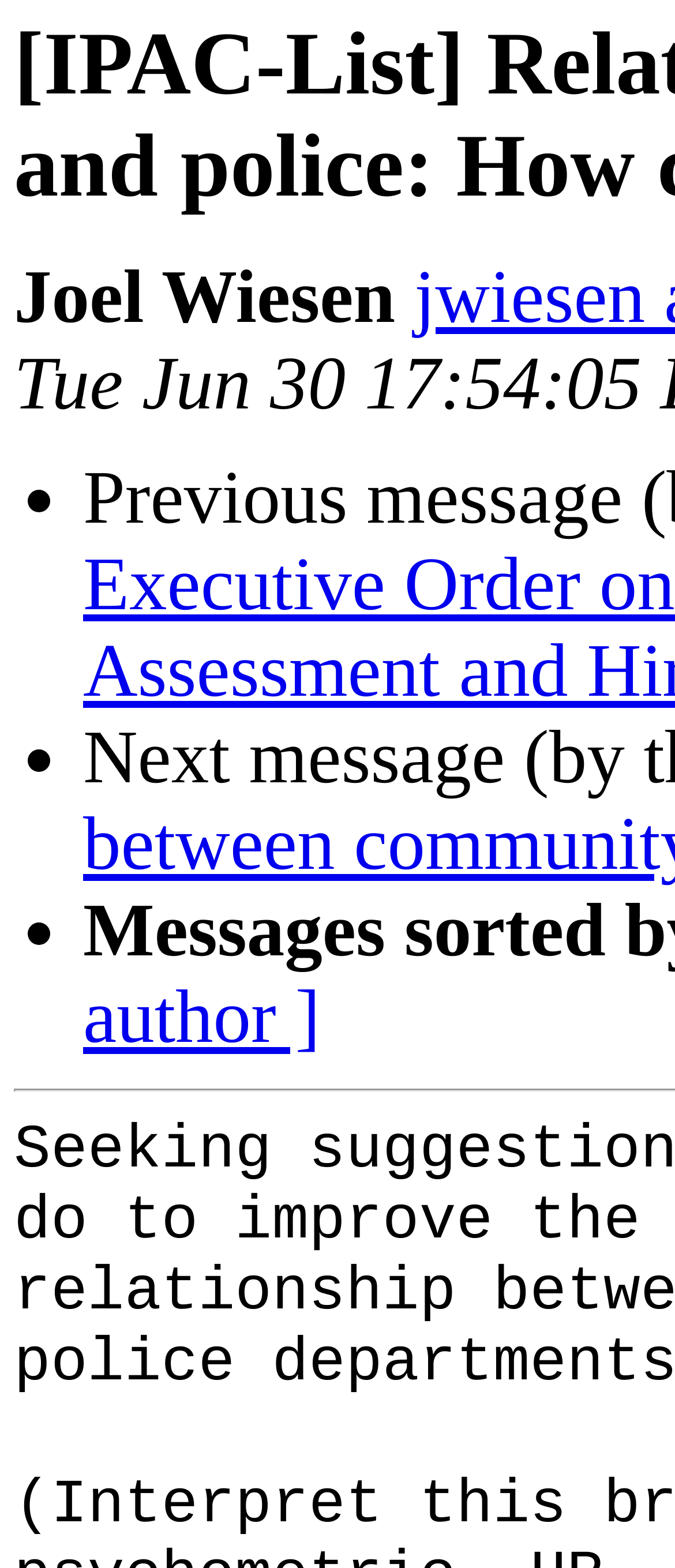Extract the text of the main heading from the webpage.

[IPAC-List] Relations between community and police: How can we help?